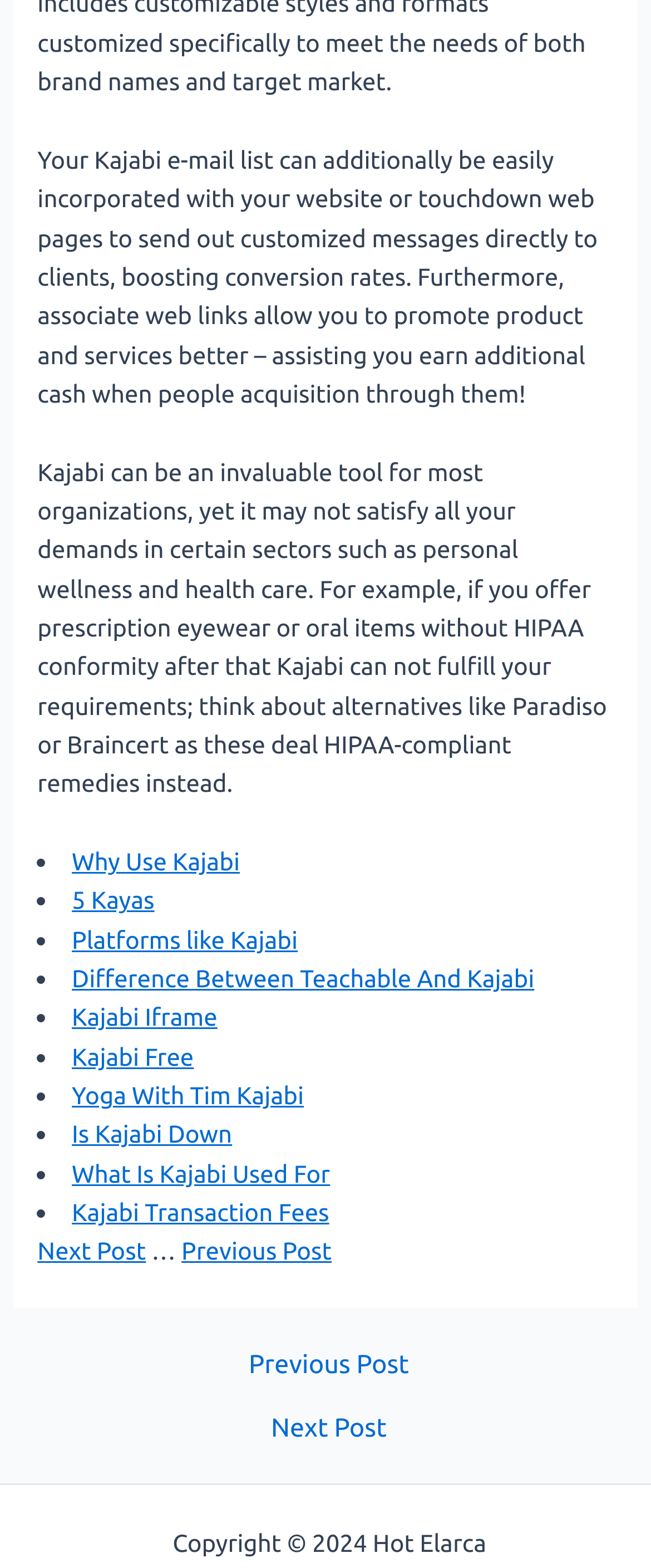Find and specify the bounding box coordinates that correspond to the clickable region for the instruction: "Read 'Your Kajabi e-mail list...' article".

[0.058, 0.093, 0.918, 0.26]